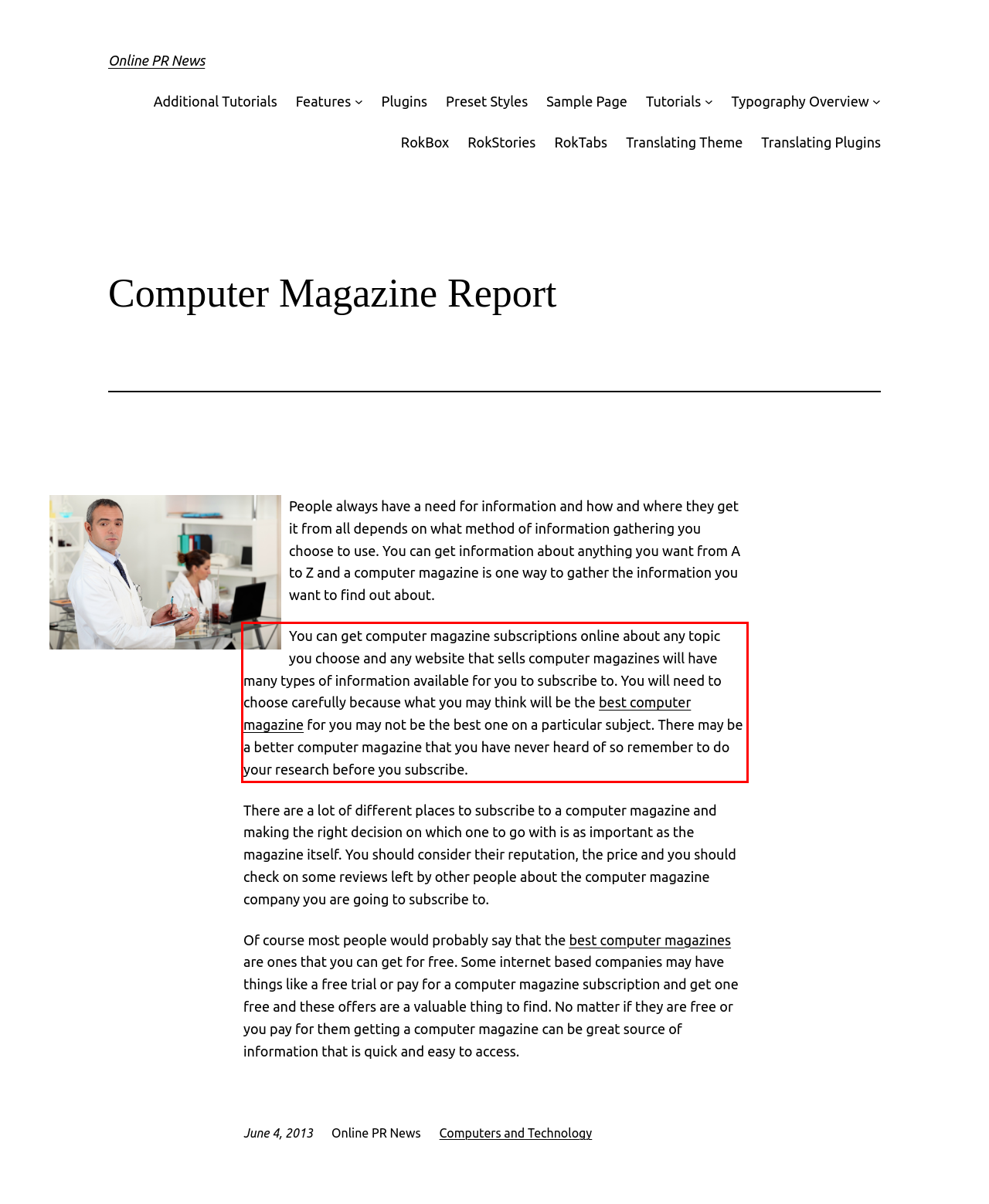Please perform OCR on the UI element surrounded by the red bounding box in the given webpage screenshot and extract its text content.

You can get computer magazine subscriptions online about any topic you choose and any website that sells computer magazines will have many types of information available for you to subscribe to. You will need to choose carefully because what you may think will be the best computer magazine for you may not be the best one on a particular subject. There may be a better computer magazine that you have never heard of so remember to do your research before you subscribe.